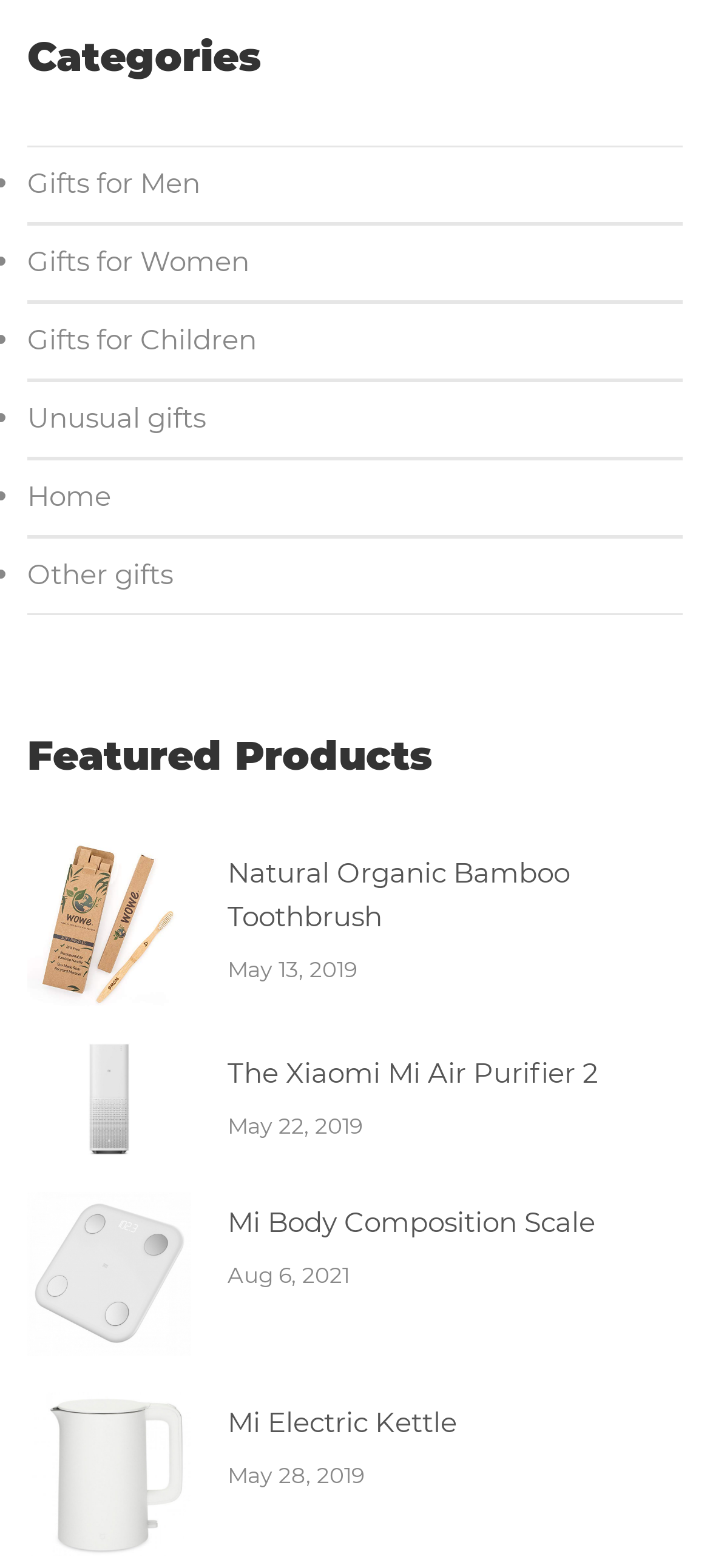Bounding box coordinates should be in the format (top-left x, top-left y, bottom-right x, bottom-right y) and all values should be floating point numbers between 0 and 1. Determine the bounding box coordinate for the UI element described as: Unusual gifts

[0.038, 0.249, 0.29, 0.283]